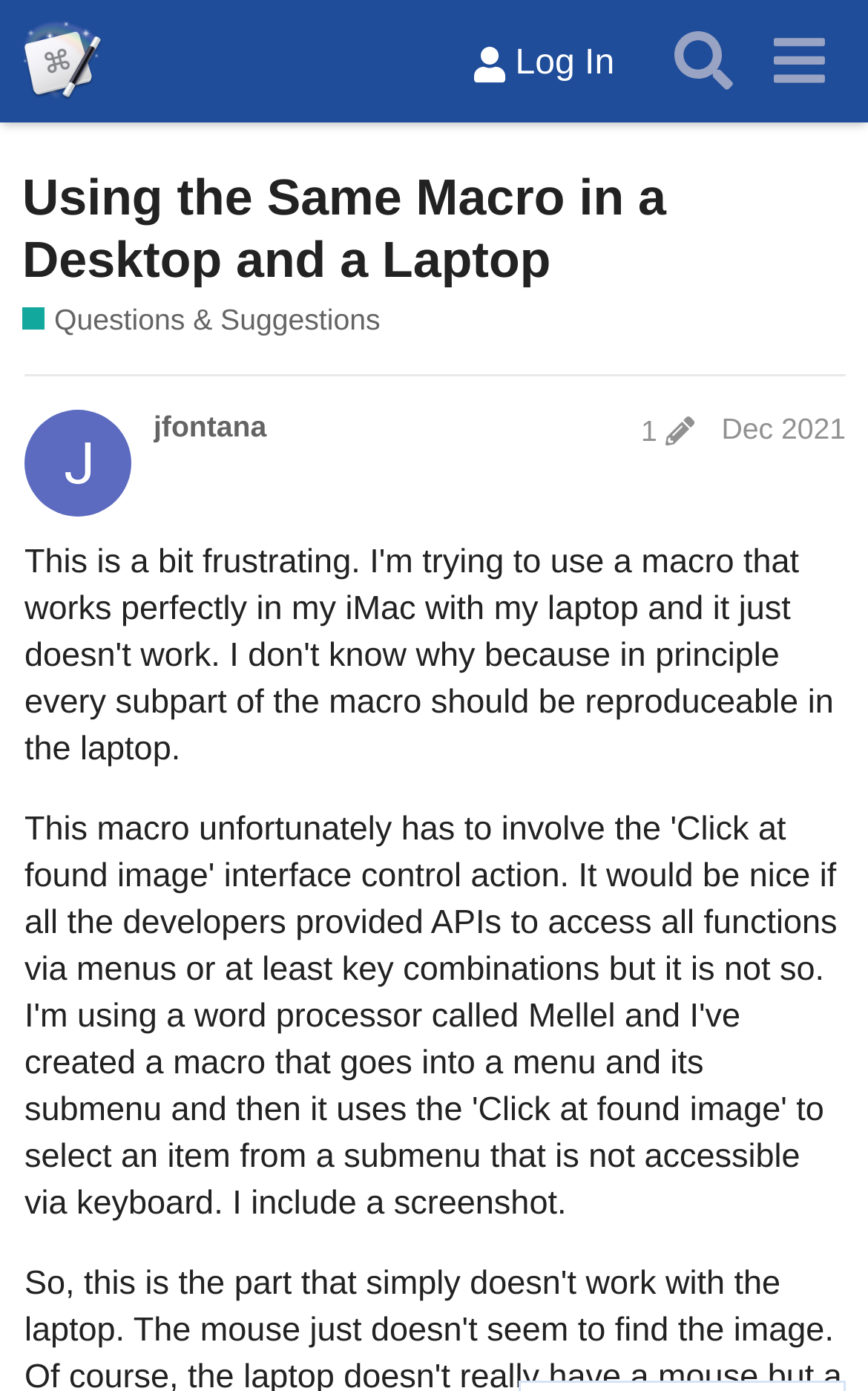Identify the bounding box coordinates of the element to click to follow this instruction: 'View the post edit history'. Ensure the coordinates are four float values between 0 and 1, provided as [left, top, right, bottom].

[0.723, 0.297, 0.814, 0.321]